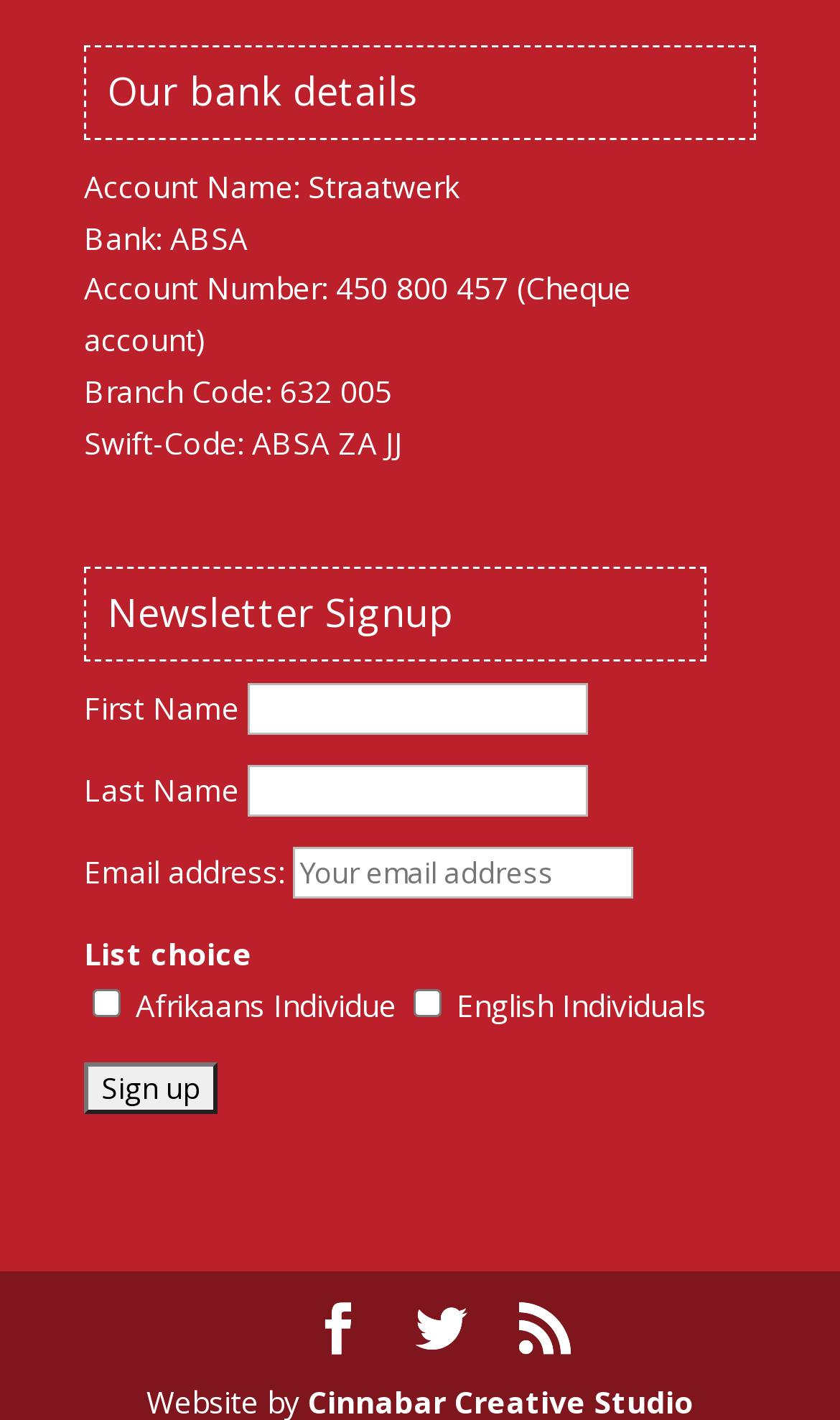Using floating point numbers between 0 and 1, provide the bounding box coordinates in the format (top-left x, top-left y, bottom-right x, bottom-right y). Locate the UI element described here: food

None